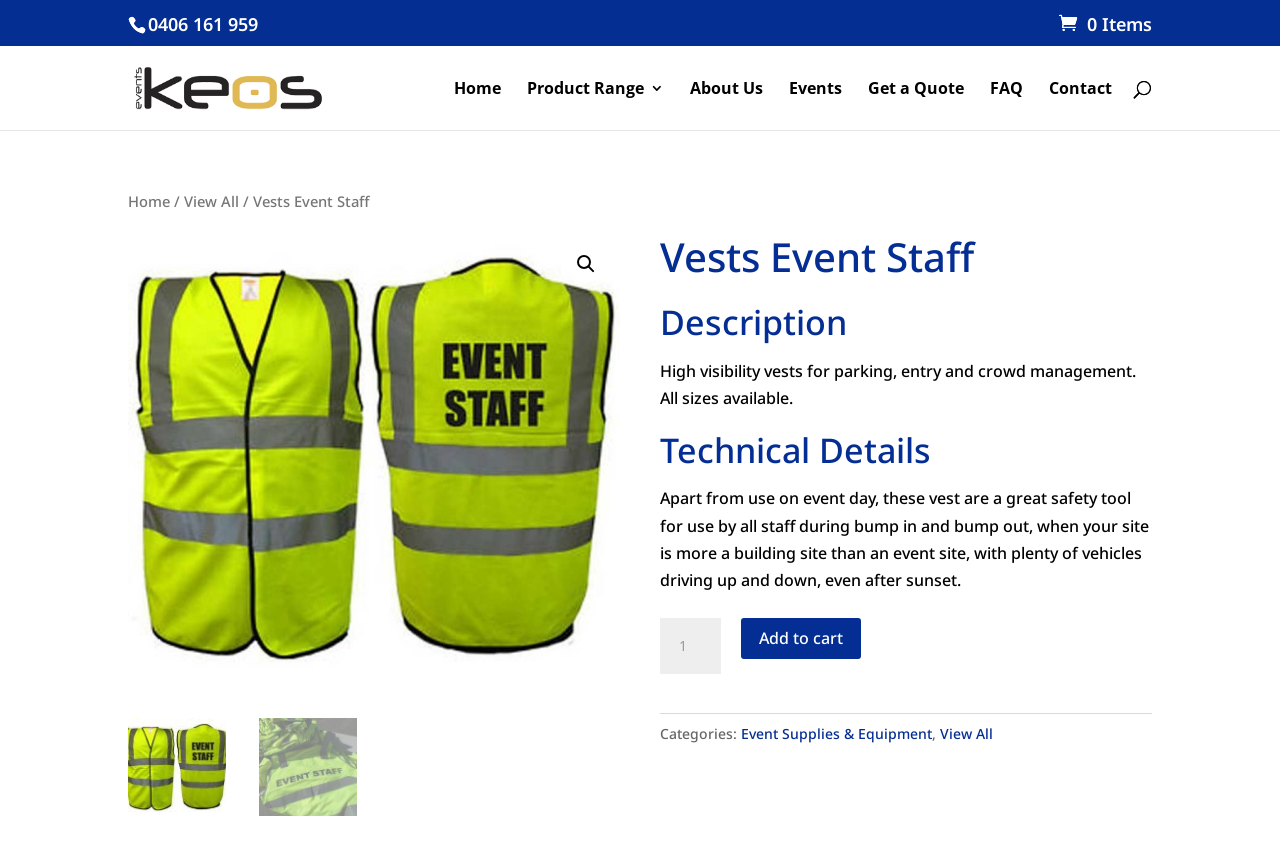What is the purpose of the vests according to the description?
Please give a well-detailed answer to the question.

I found a static text element with a bounding box of [0.516, 0.414, 0.888, 0.471] that describes the product. According to the description, the vests are for high visibility purposes, specifically for parking, entry, and crowd management.